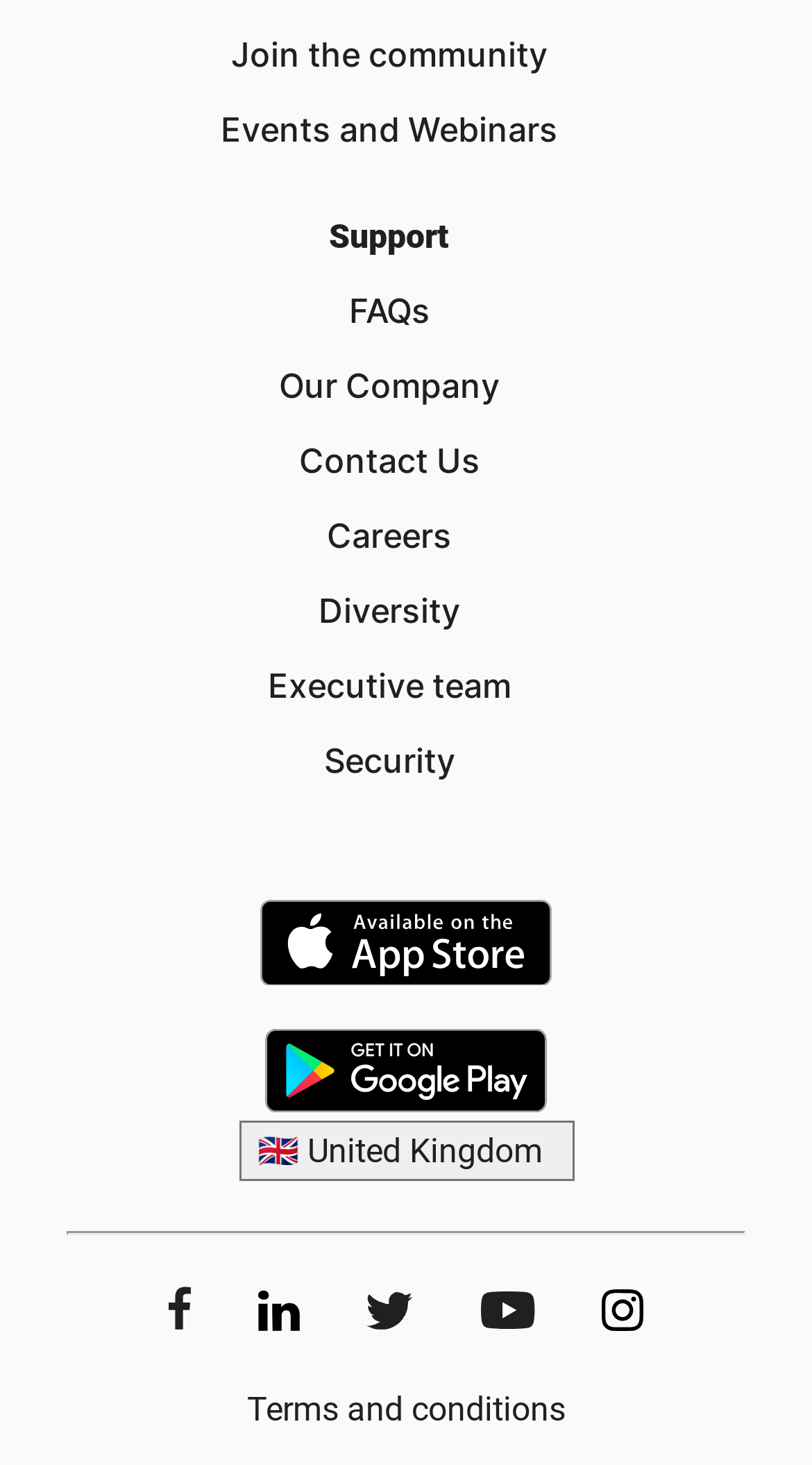What is the last link on the webpage?
Based on the screenshot, give a detailed explanation to answer the question.

The last link on the webpage is 'Terms and conditions' which is located at the bottom of the webpage with a bounding box of [0.304, 0.949, 0.696, 0.976].